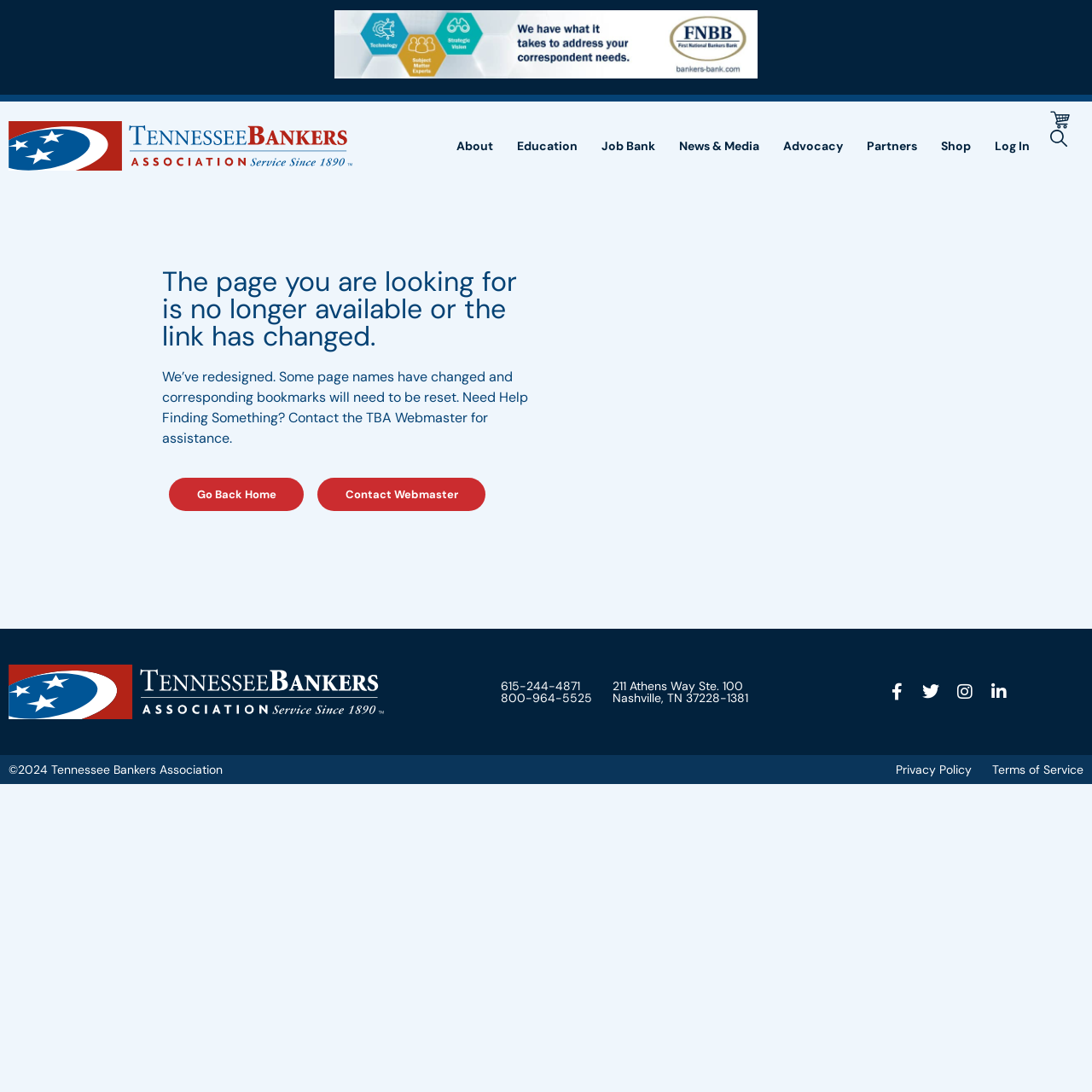What is the phone number of the Tennessee Bankers Association?
Please respond to the question with as much detail as possible.

I found this answer by looking at the contact information section of the webpage, which displays the phone number 615-244-4871.